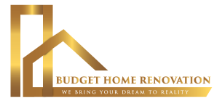Compose a detailed narrative for the image.

The image features the logo of "Budget Home Renovation," characterized by a sleek and modern design combining golden tones with white elements. The logo prominently displays a stylized house outline, hinting at the brand's focus on home renovation services. Below the house graphic, the text "BUDGET HOME RENOVATION" is featured in bold, showcasing the brand name in an eye-catching manner. Beneath this, a tagline reads "We Bring Your Dream to Reality," conveying the company's commitment to transforming clients' aspirations into tangible results. This branding effectively communicates professionalism and a customer-centric approach in the realm of home renovations.